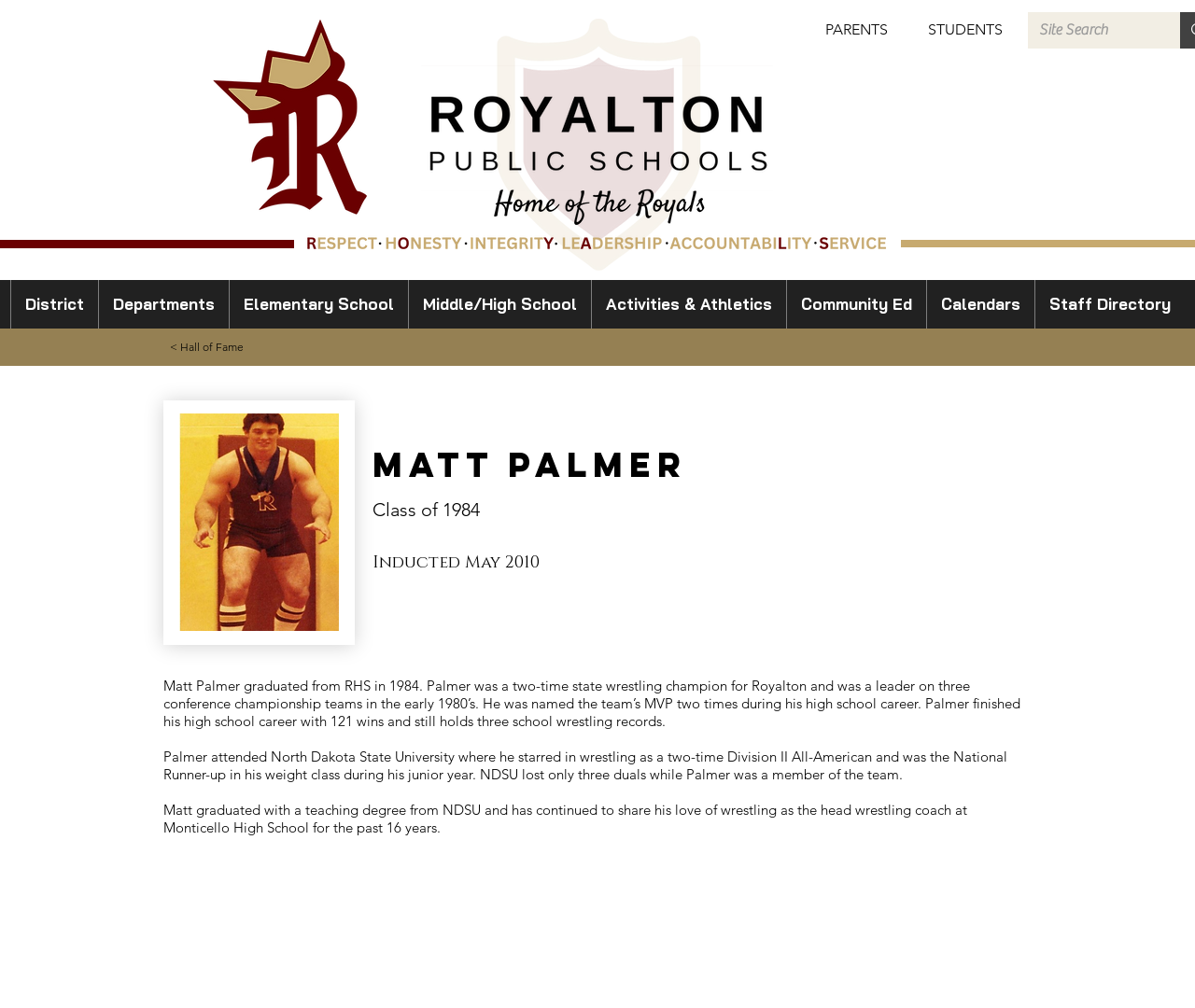Produce an elaborate caption capturing the essence of the webpage.

The webpage is about Matt Palmer, a Hall of Fame inductee. At the top left, there is a logo image of "Royalton R.png". Next to it, on the right, is another logo image of "Simple Presentation Logo.png". Below these logos, there are three more images, "3.png", "2.png", and "Matt Palmer HoF_edited.png", which are positioned horizontally across the page.

On the top right, there are two buttons, "PARENTS" and "STUDENTS", with a search box "Site Search" to the right of the "STUDENTS" button. Below these buttons, there is a navigation menu labeled "Site" that spans the entire width of the page. This menu contains several links, including "District", "Departments", "Elementary School", "Middle/High School", "Activities & Athletics", "Community Ed", "Calendars", and "Staff Directory".

In the main content area, there is a heading that reads "Matt Palmer" followed by two more headings, "Class of 1984" and "Inducted May 2010". Below these headings, there are three paragraphs of text that describe Matt Palmer's achievements in wrestling, including his high school career, college accomplishments, and coaching career.